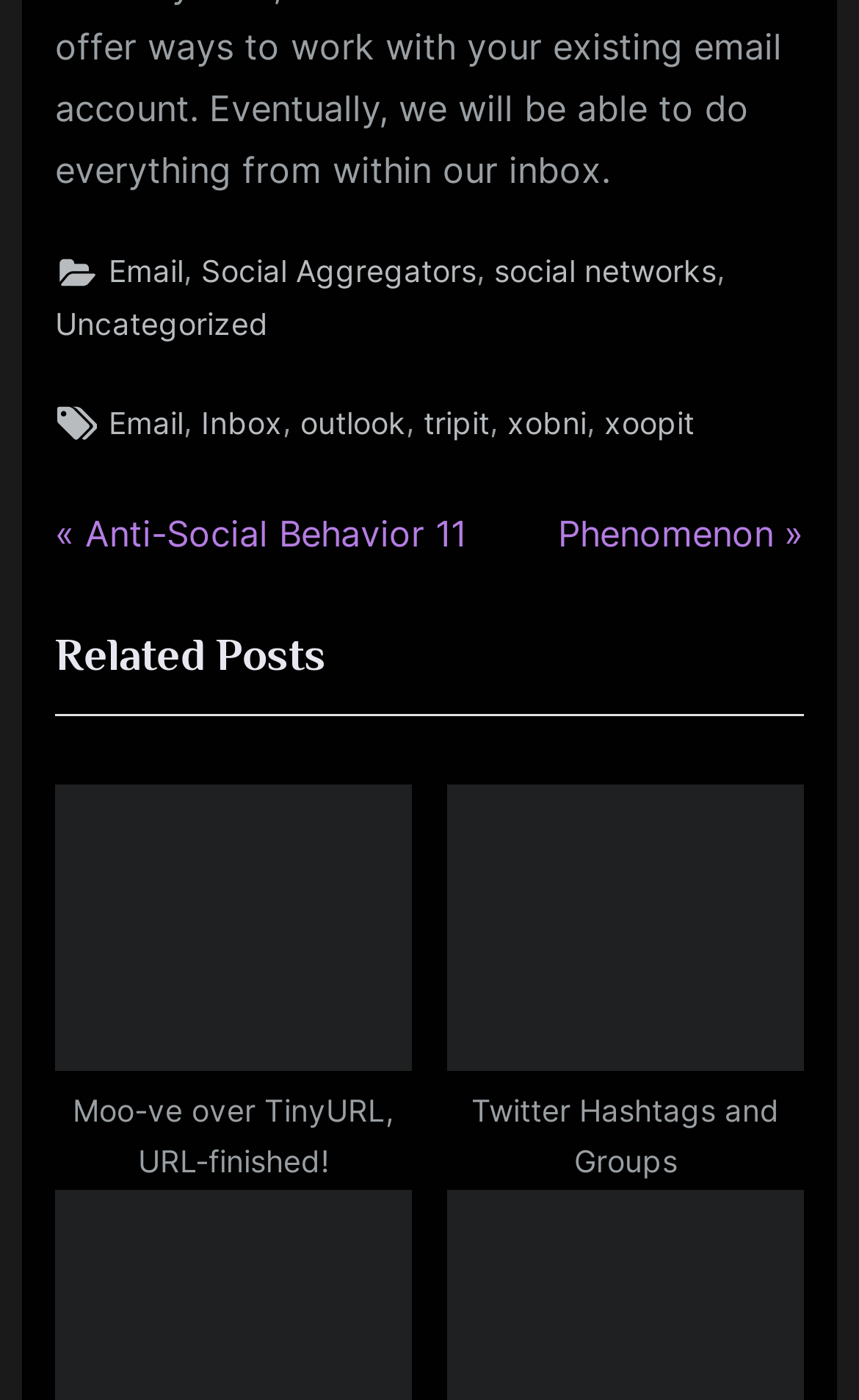How many related posts are shown?
Could you give a comprehensive explanation in response to this question?

There are two related posts shown on the webpage, which are 'Moo-ve over TinyURL, URL-finished! Blogs' and 'Twitter Hashtags and Groups Social Media'. These are listed under the heading 'Related Posts'.